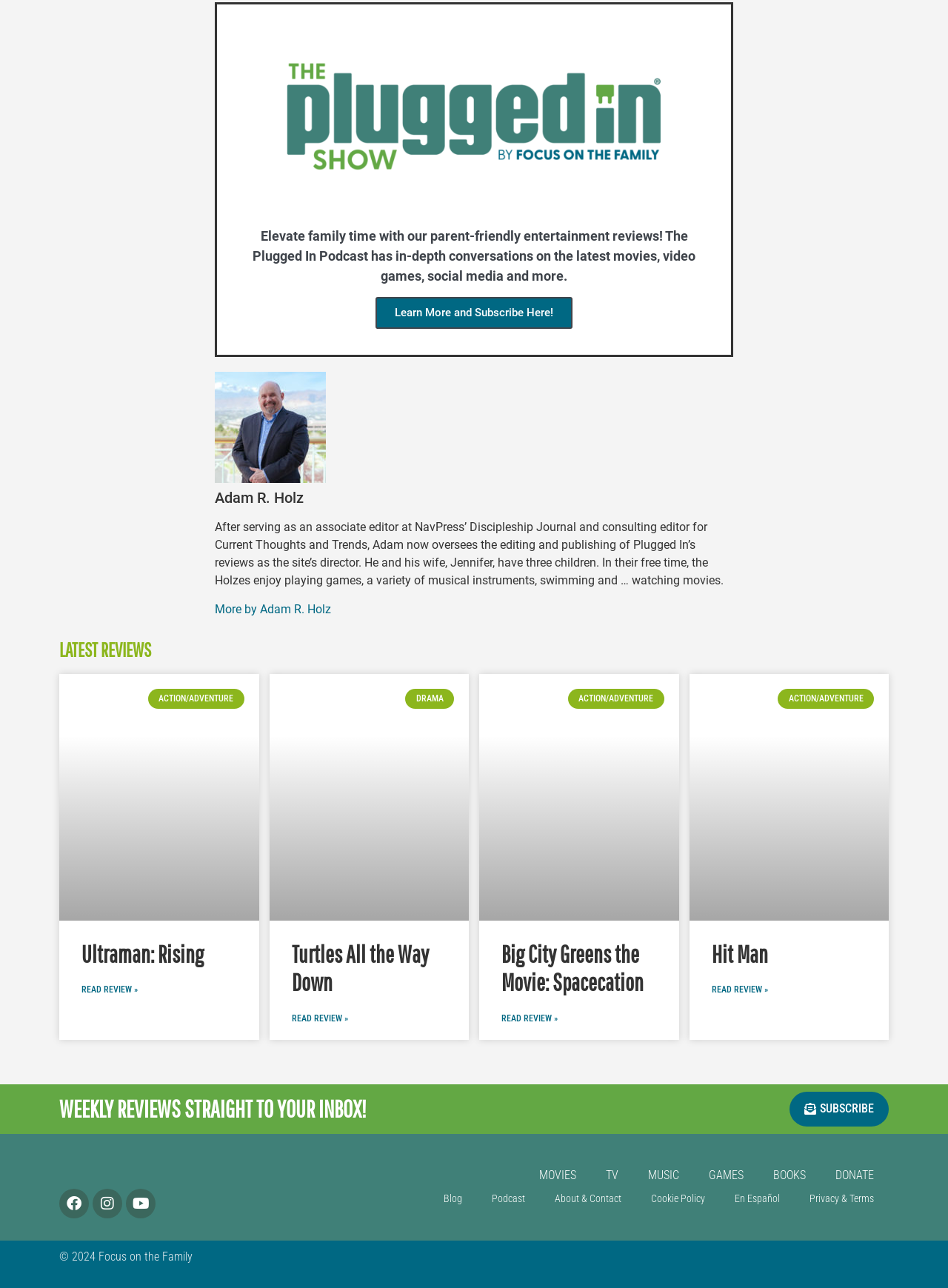Provide a short answer using a single word or phrase for the following question: 
What is the name of the podcast mentioned on the webpage?

The Plugged In Podcast